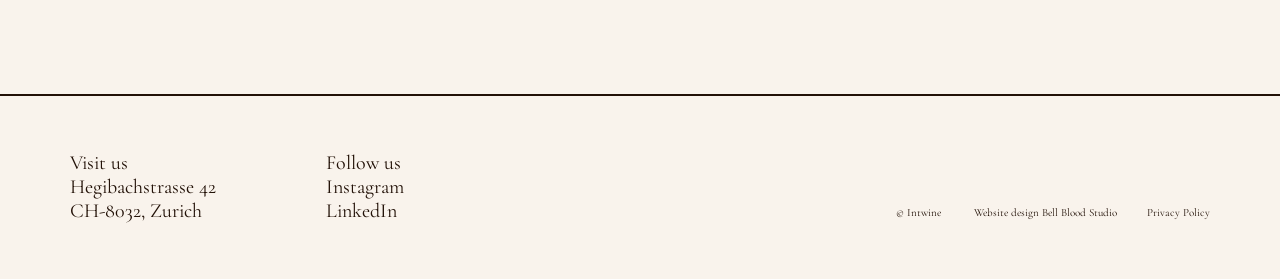Given the element description "Instagram" in the screenshot, predict the bounding box coordinates of that UI element.

[0.255, 0.627, 0.316, 0.714]